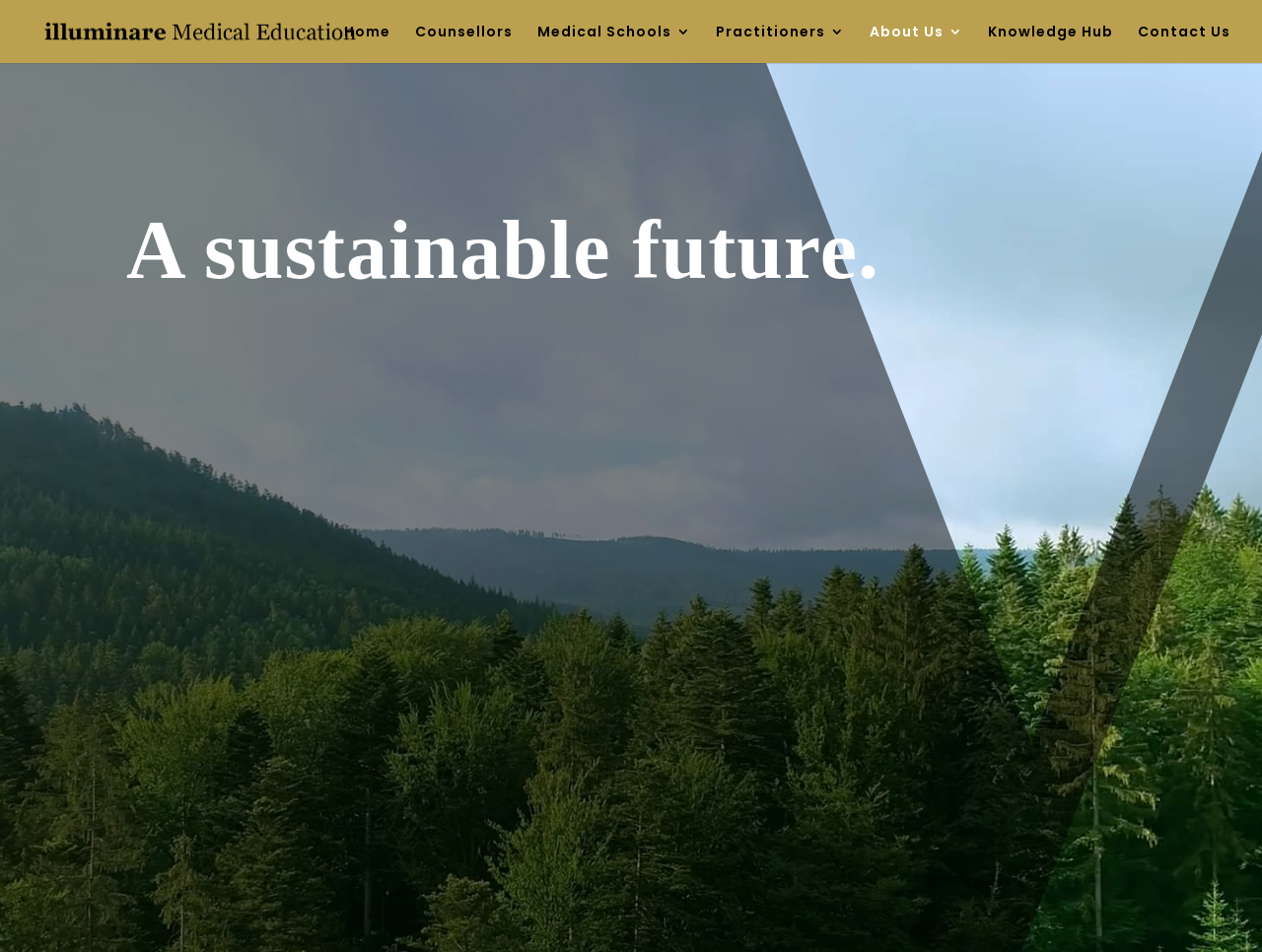Please specify the bounding box coordinates of the clickable section necessary to execute the following command: "read about a sustainable future".

[0.1, 0.197, 0.9, 0.338]